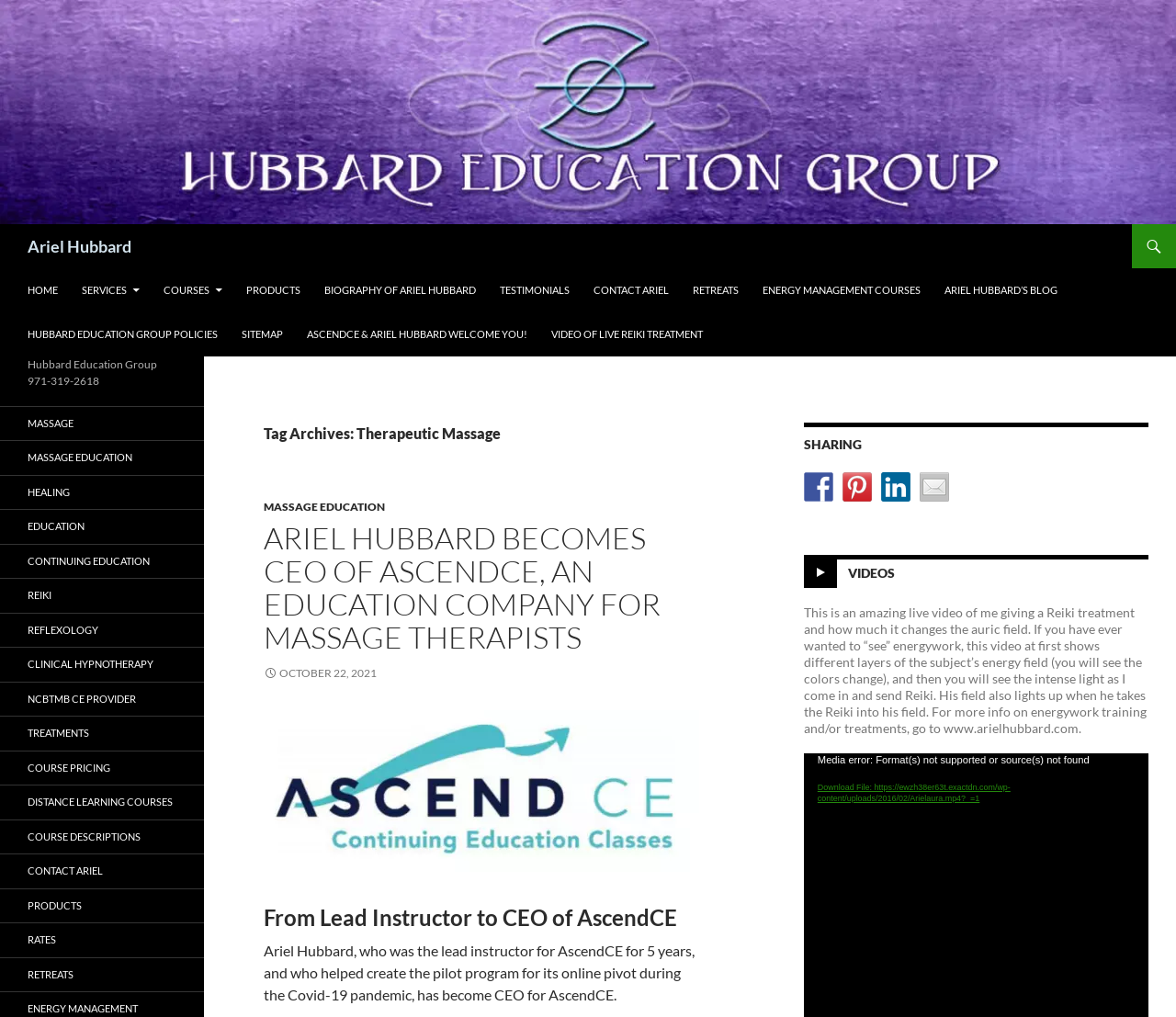Determine the bounding box coordinates for the clickable element to execute this instruction: "Follow on Linkedin". Provide the coordinates as four float numbers between 0 and 1, i.e., [left, top, right, bottom].

None